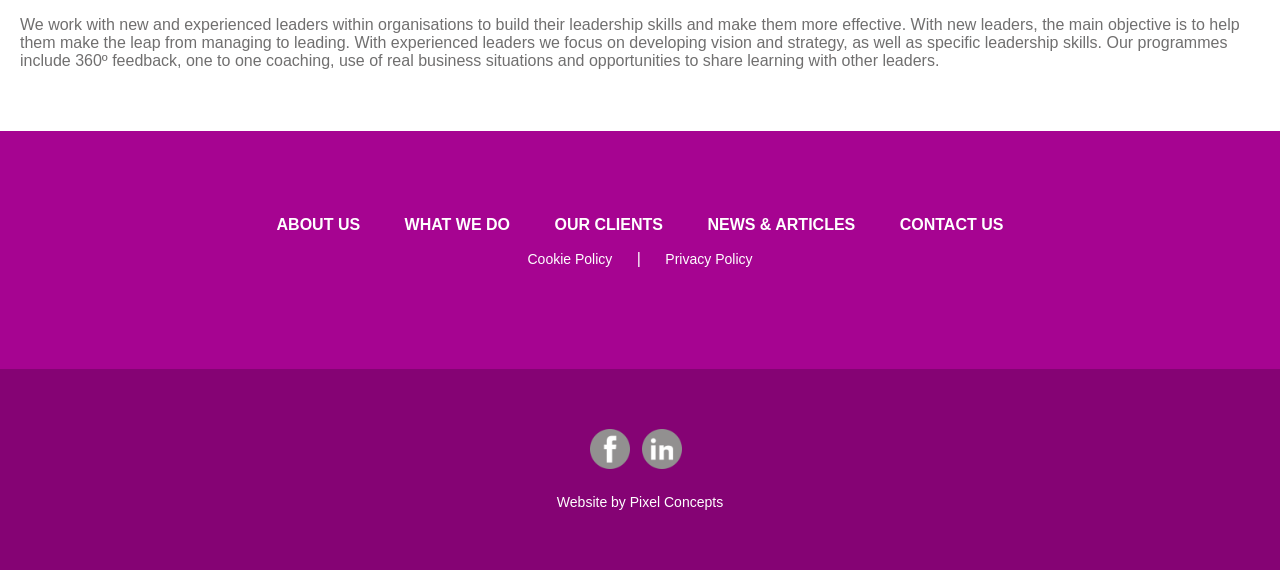Please determine the bounding box coordinates of the element's region to click in order to carry out the following instruction: "Read the description of leadership skills development". The coordinates should be four float numbers between 0 and 1, i.e., [left, top, right, bottom].

[0.016, 0.027, 0.968, 0.12]